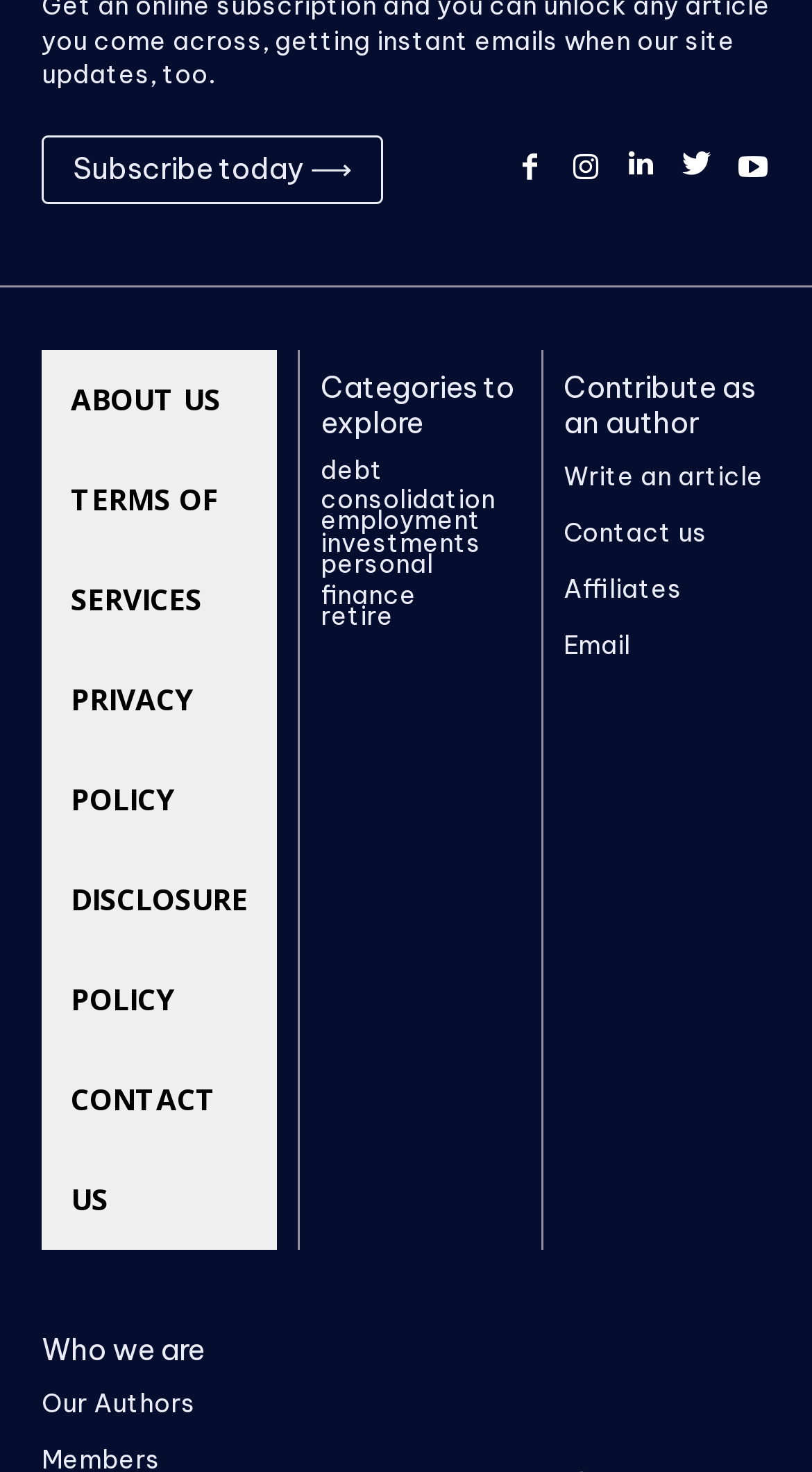What is the last section on the webpage?
Respond to the question with a single word or phrase according to the image.

Who we are